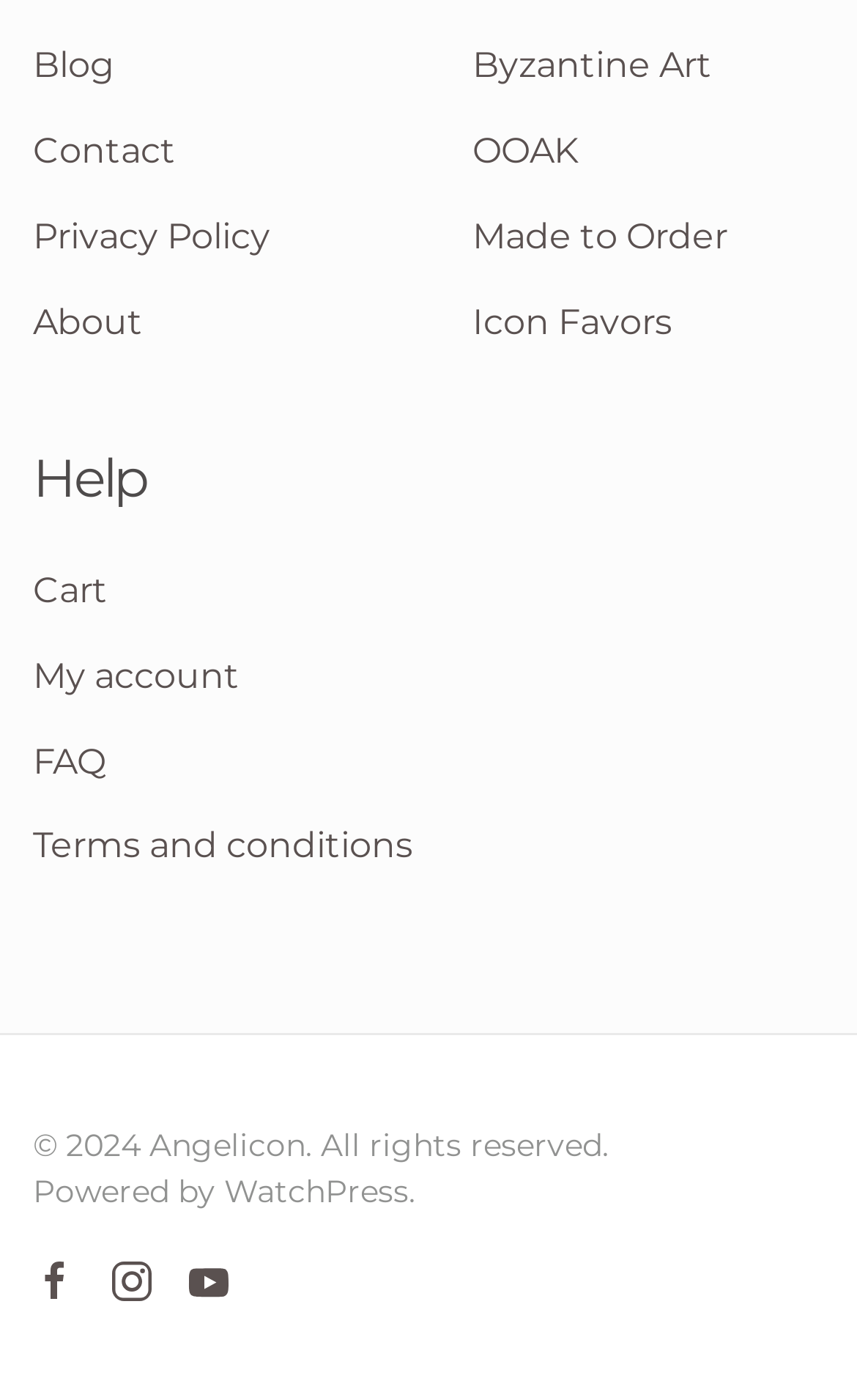Answer the question below using just one word or a short phrase: 
What is the text above the 'Cart' link?

Help